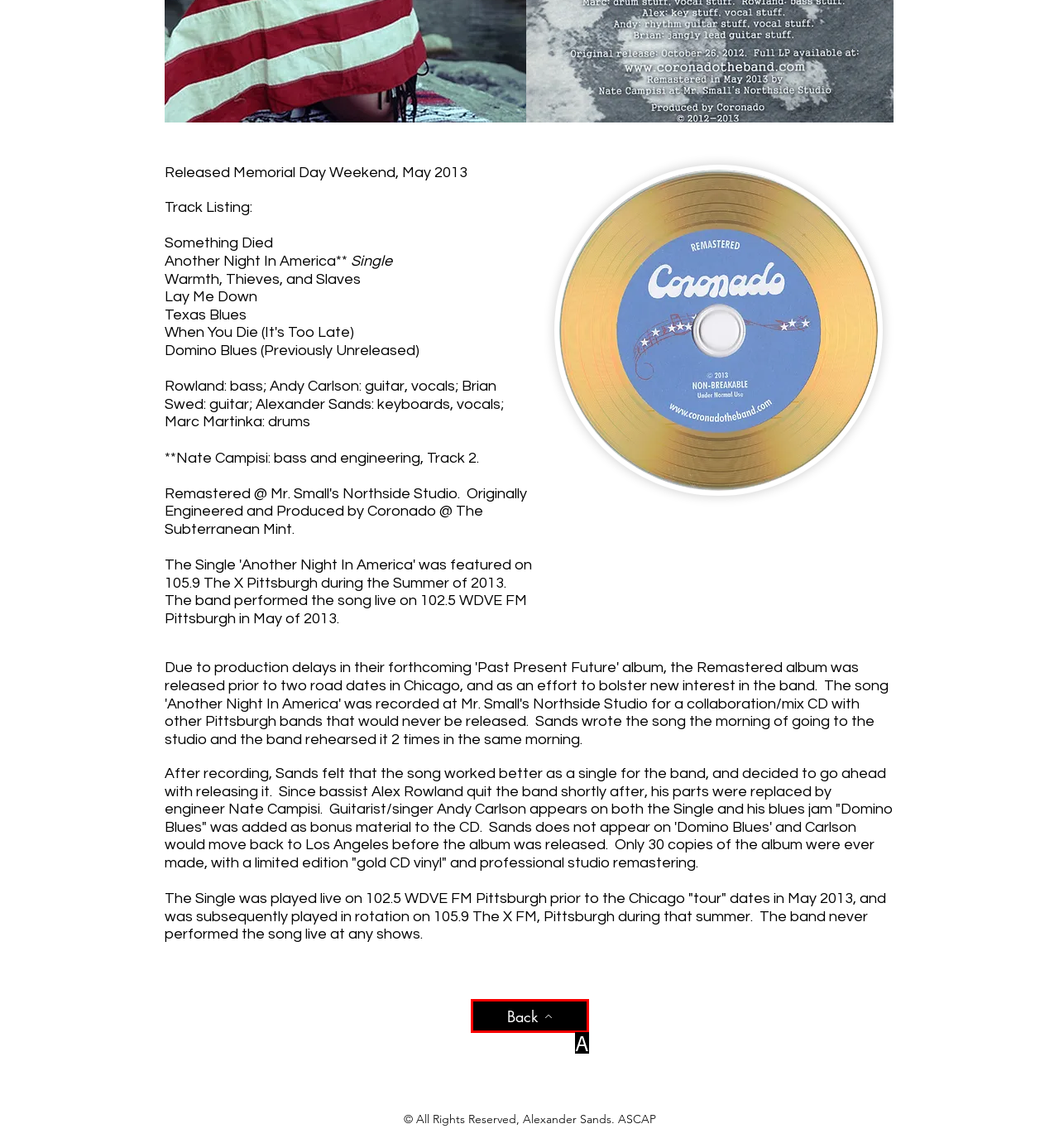Select the HTML element that matches the description: Back. Provide the letter of the chosen option as your answer.

A